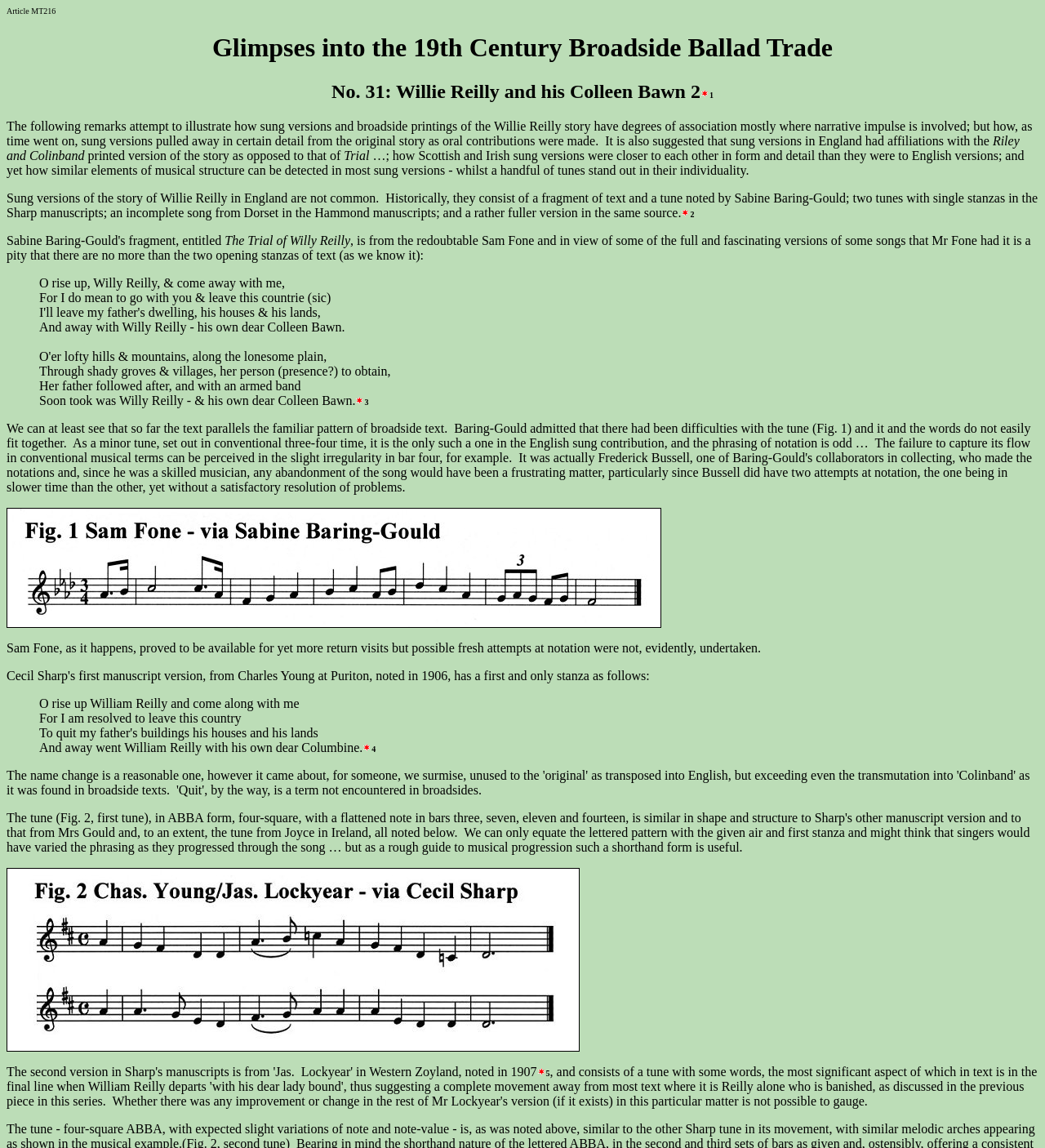Answer the question below using just one word or a short phrase: 
Who is Sabine Baring-Gould?

A collector of folk songs